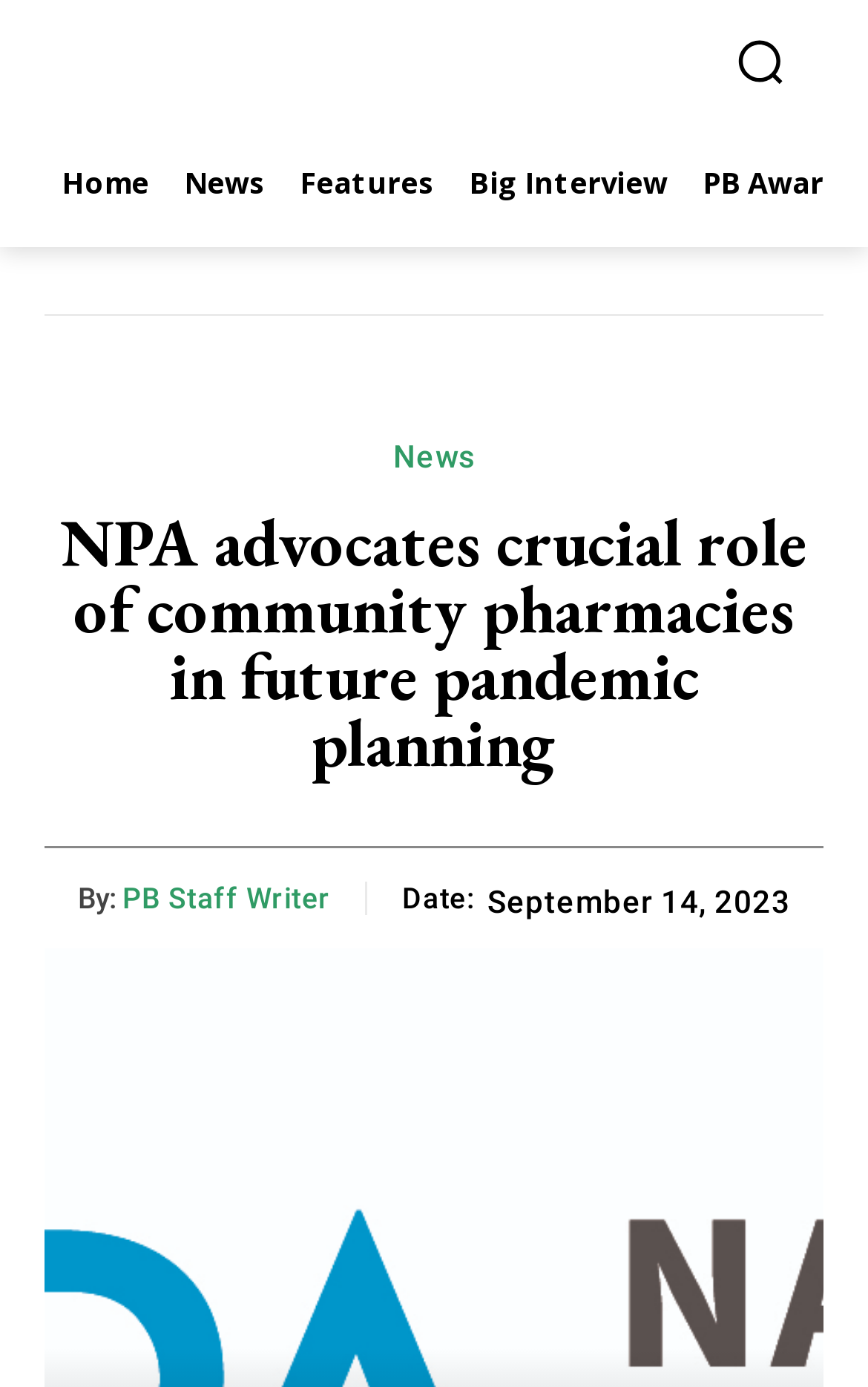Articulate a complete and detailed caption of the webpage elements.

The webpage is about the National Pharmacy Association (NPA) and its role in pandemic response and vaccine planning. At the top left corner, there is a logo of the NPA, accompanied by a small image on the top right corner. 

Below the logo, there is a navigation menu with four links: "Home", "News", "Features", and "Big Interview", arranged horizontally from left to right. 

The main content of the webpage is an article with a heading that reads "NPA advocates crucial role of community pharmacies in future pandemic planning". This heading spans almost the entire width of the page. 

Below the heading, there is a byline that indicates the article is written by "PB Staff Writer", accompanied by a "Date" label with the specific date "September 14, 2023". 

There is also a secondary navigation link to "News" on the right side of the page, which is positioned below the main navigation menu.